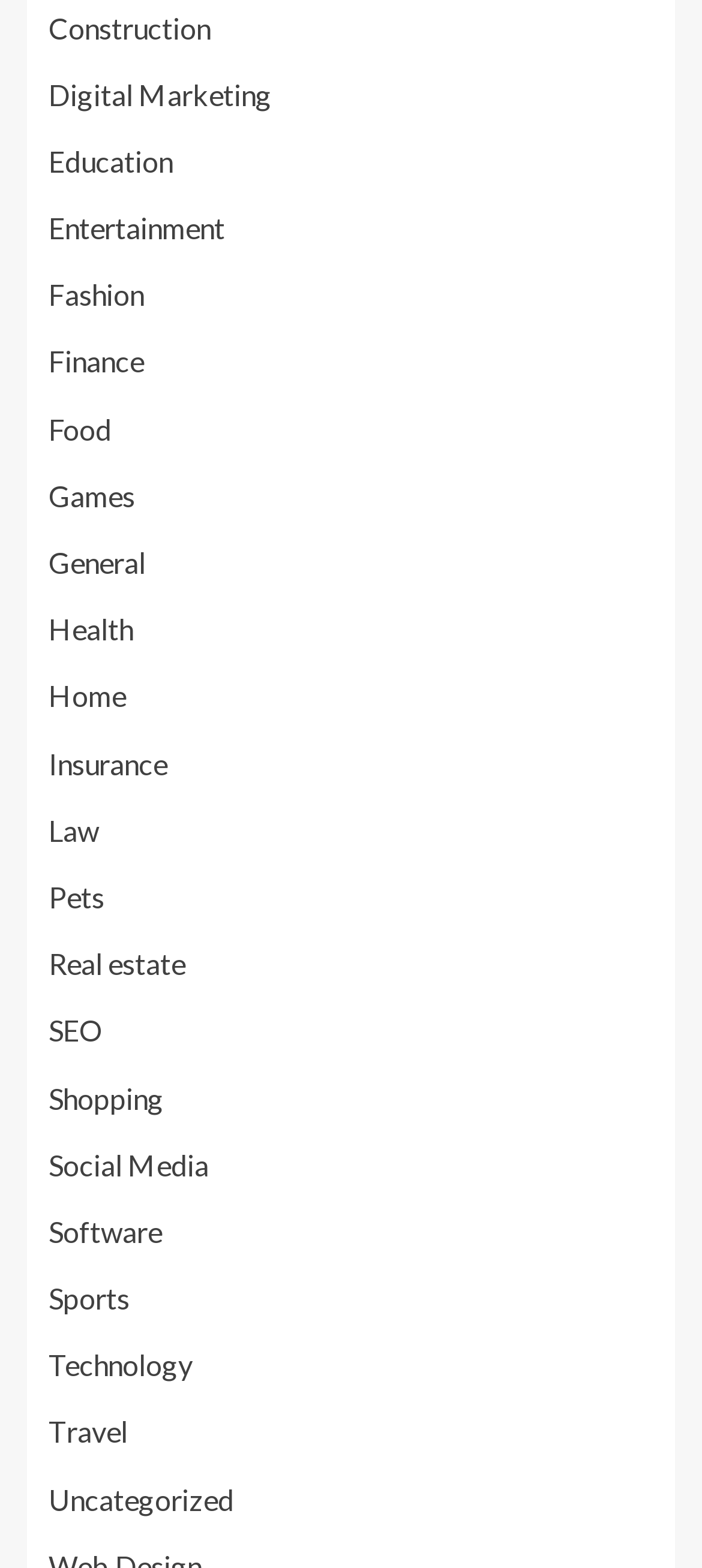Could you determine the bounding box coordinates of the clickable element to complete the instruction: "Visit the ABOUT page"? Provide the coordinates as four float numbers between 0 and 1, i.e., [left, top, right, bottom].

None